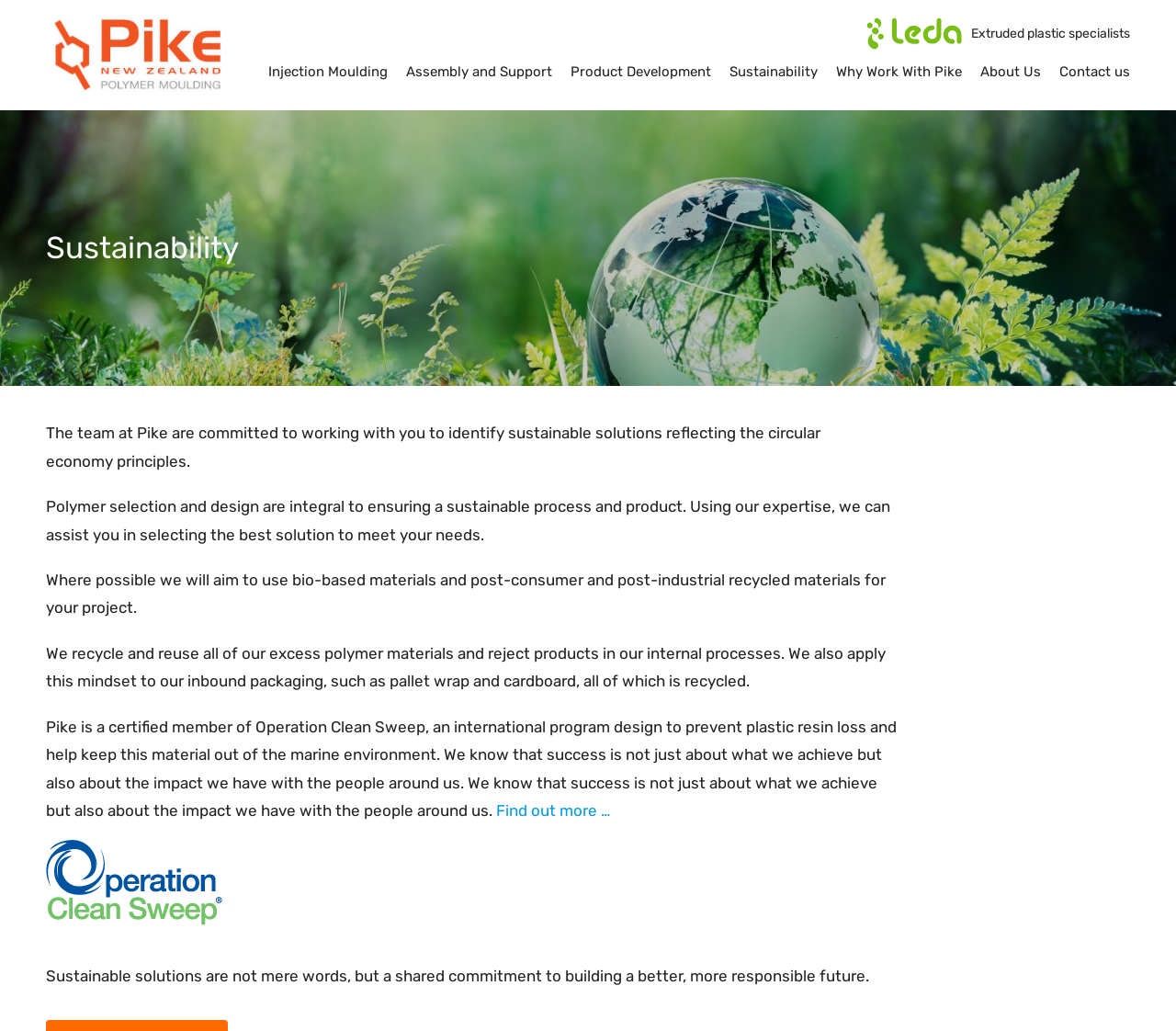What is the purpose of polymer selection and design?
Examine the image closely and answer the question with as much detail as possible.

The purpose of polymer selection and design is to ensure a sustainable process and product, as stated in the webpage 'Polymer selection and design are integral to ensuring a sustainable process and product.'